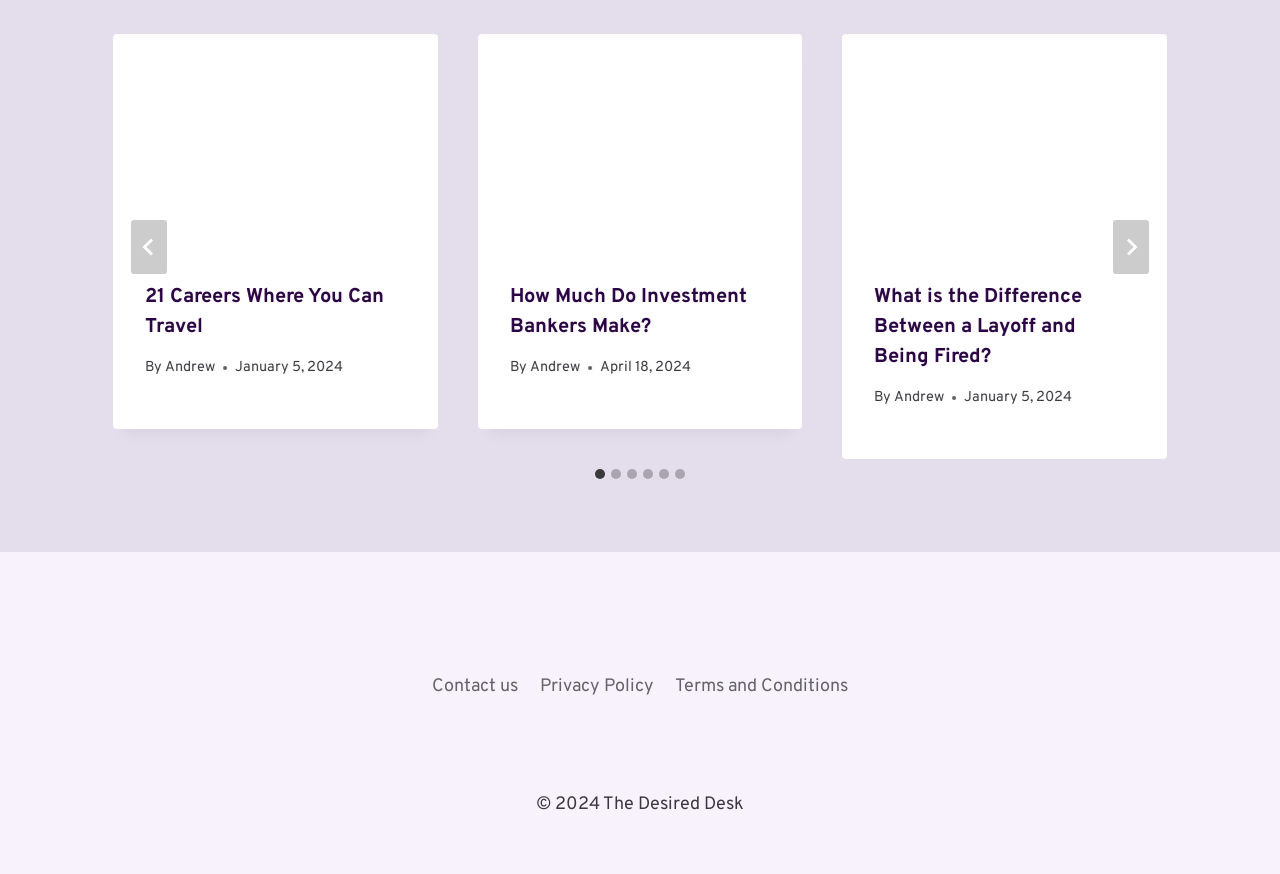Identify the bounding box coordinates of the region that needs to be clicked to carry out this instruction: "Contact us". Provide these coordinates as four float numbers ranging from 0 to 1, i.e., [left, top, right, bottom].

[0.329, 0.758, 0.413, 0.816]